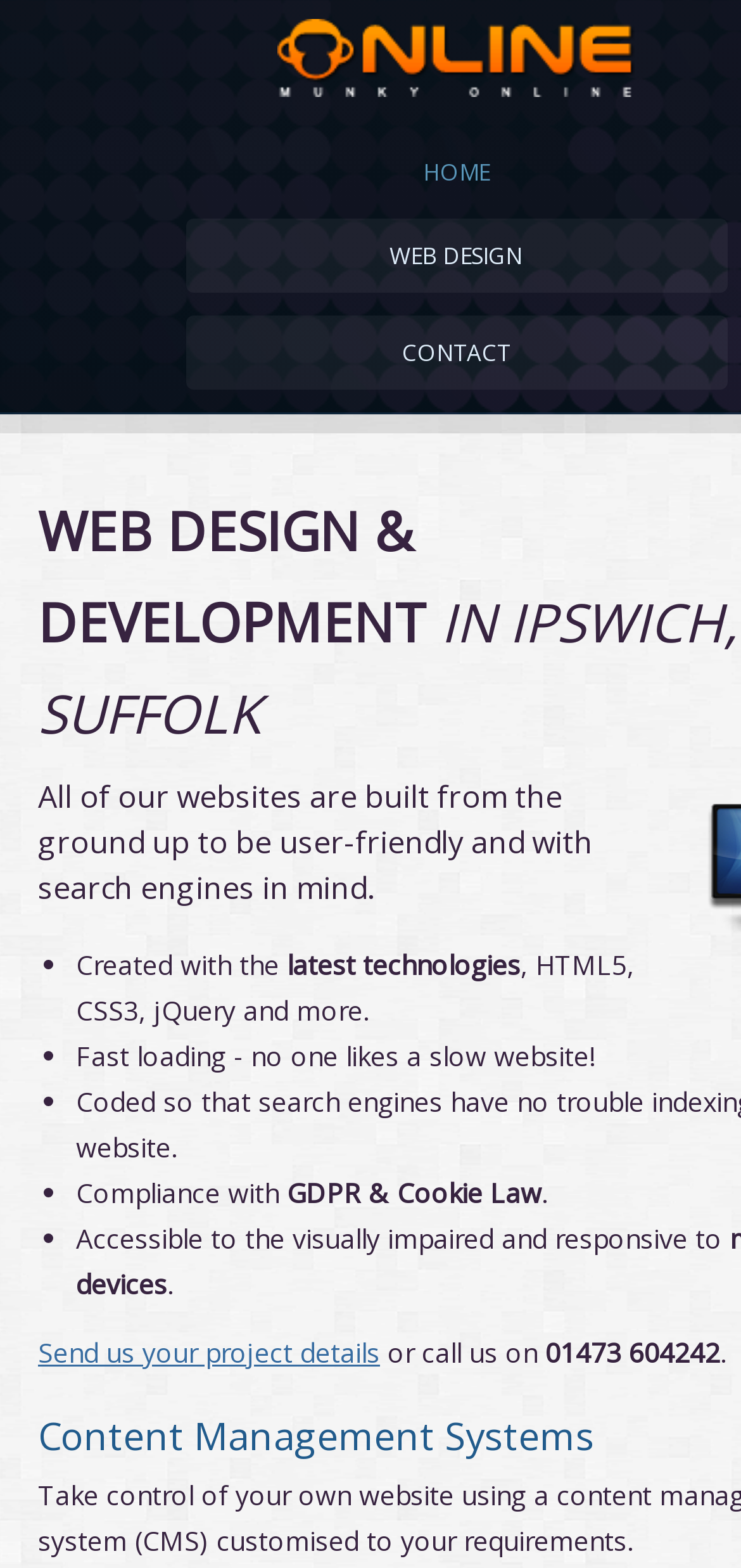Please identify the webpage's heading and generate its text content.

WEB DESIGN & DEVELOPMENT IN IPSWICH, SUFFOLK